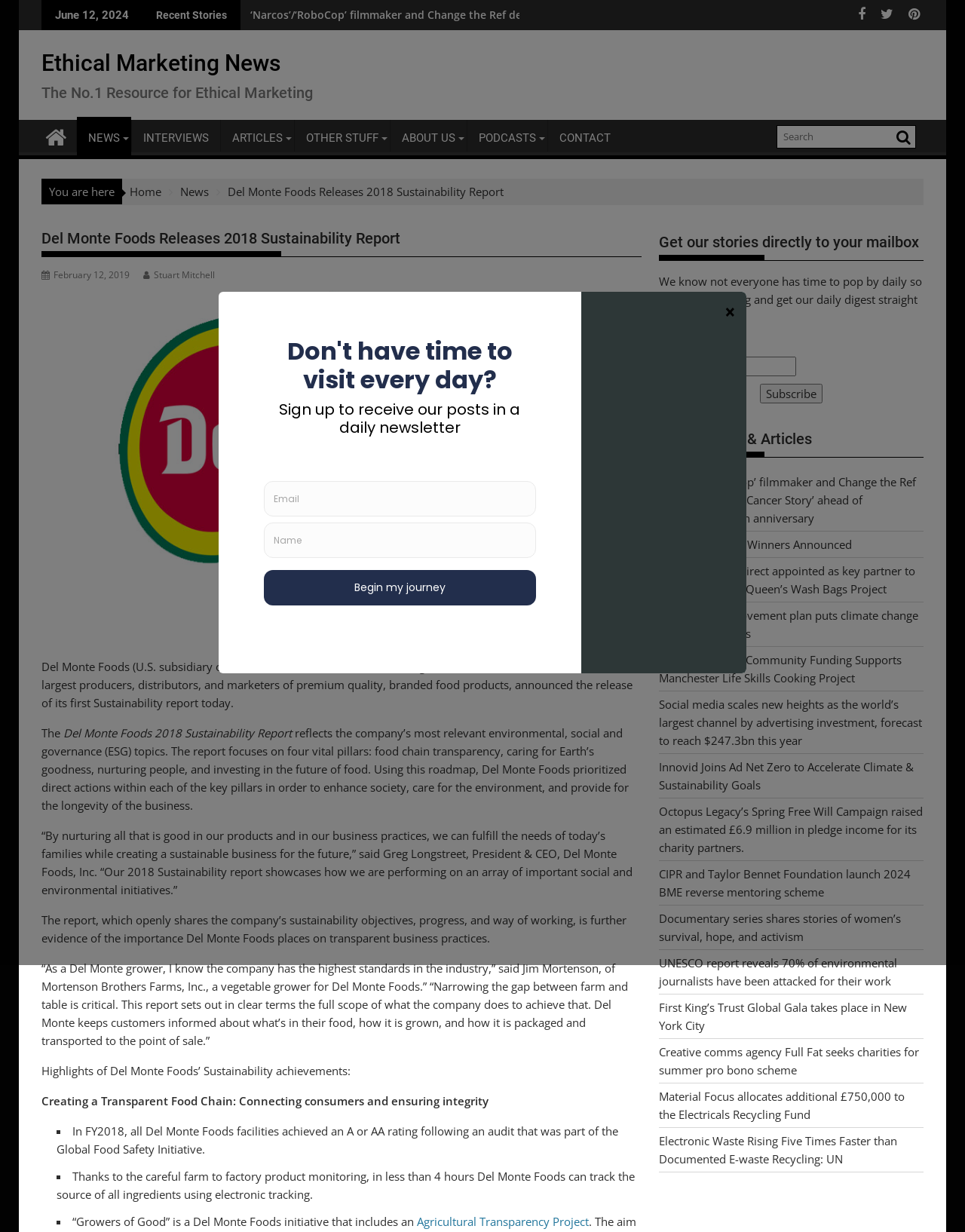What is the name of the CEO of Del Monte Foods?
Using the image, give a concise answer in the form of a single word or short phrase.

Greg Longstreet